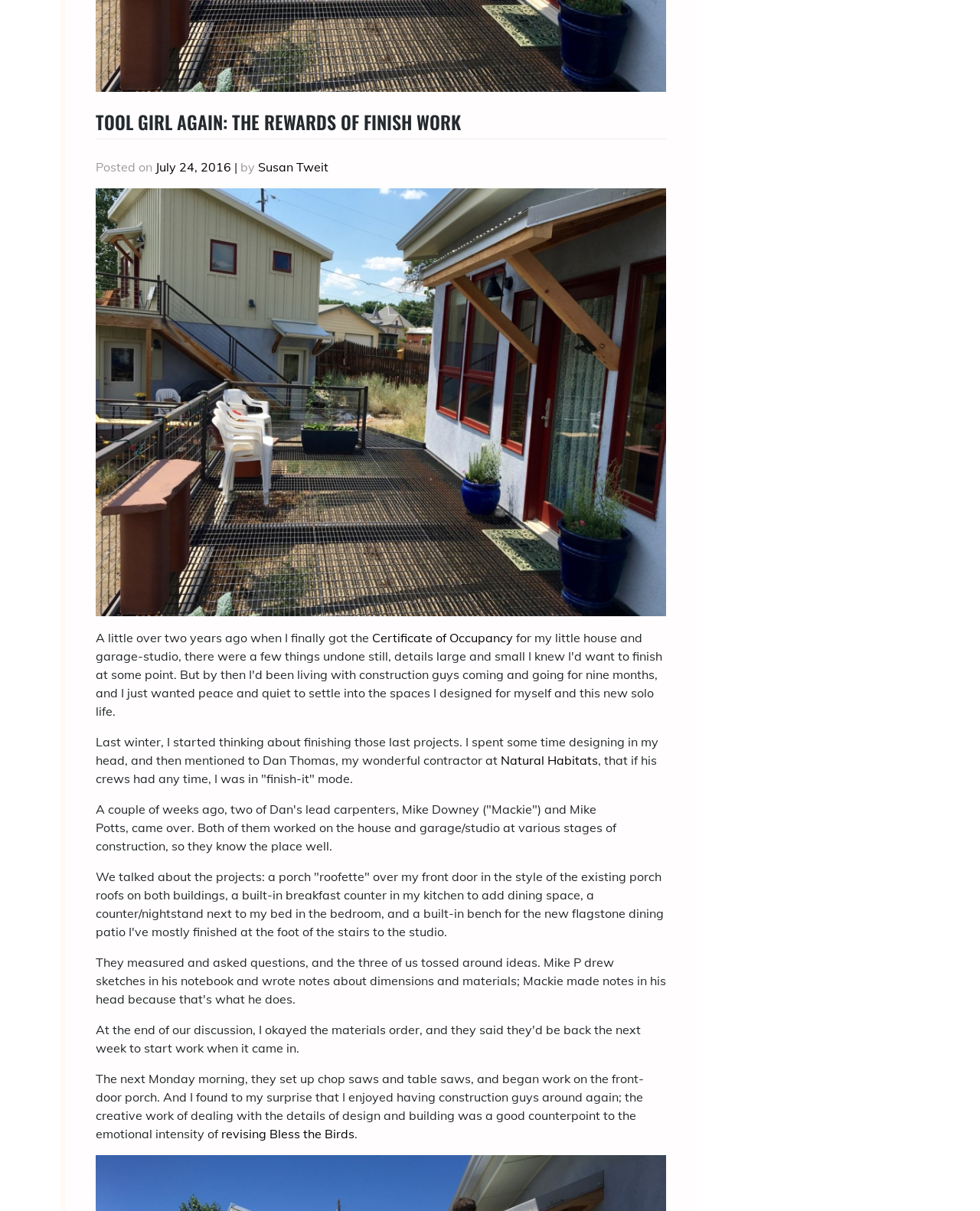Identify the bounding box coordinates for the UI element described by the following text: "revising Bless the Birds". Provide the coordinates as four float numbers between 0 and 1, in the format [left, top, right, bottom].

[0.226, 0.93, 0.362, 0.943]